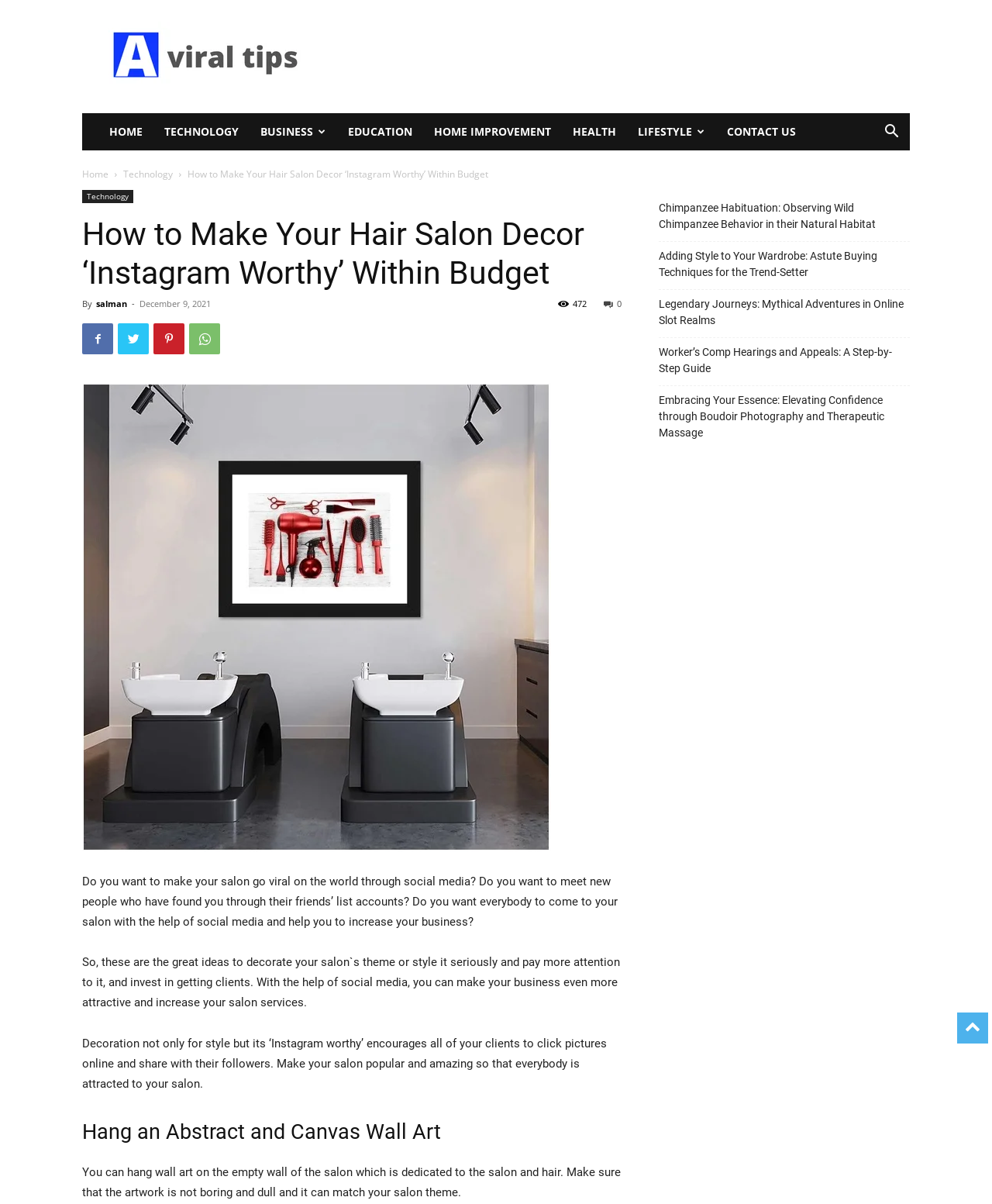Give a concise answer using only one word or phrase for this question:
What is the author of the article?

salman